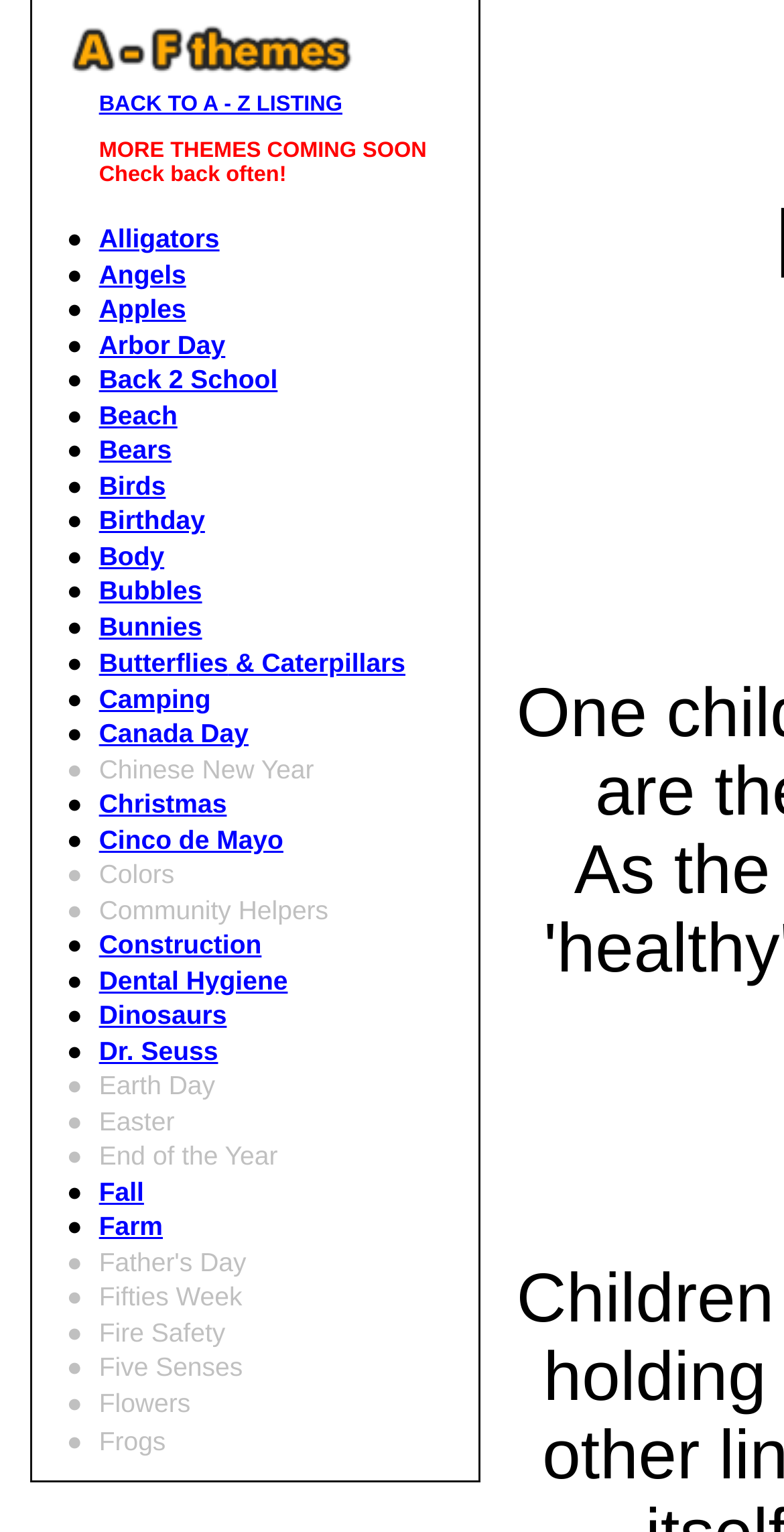Locate the UI element that matches the description Dental Hygiene in the webpage screenshot. Return the bounding box coordinates in the format (top-left x, top-left y, bottom-right x, bottom-right y), with values ranging from 0 to 1.

[0.126, 0.63, 0.367, 0.65]